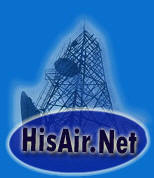Answer succinctly with a single word or phrase:
What shape is the logo's name displayed in?

Oval